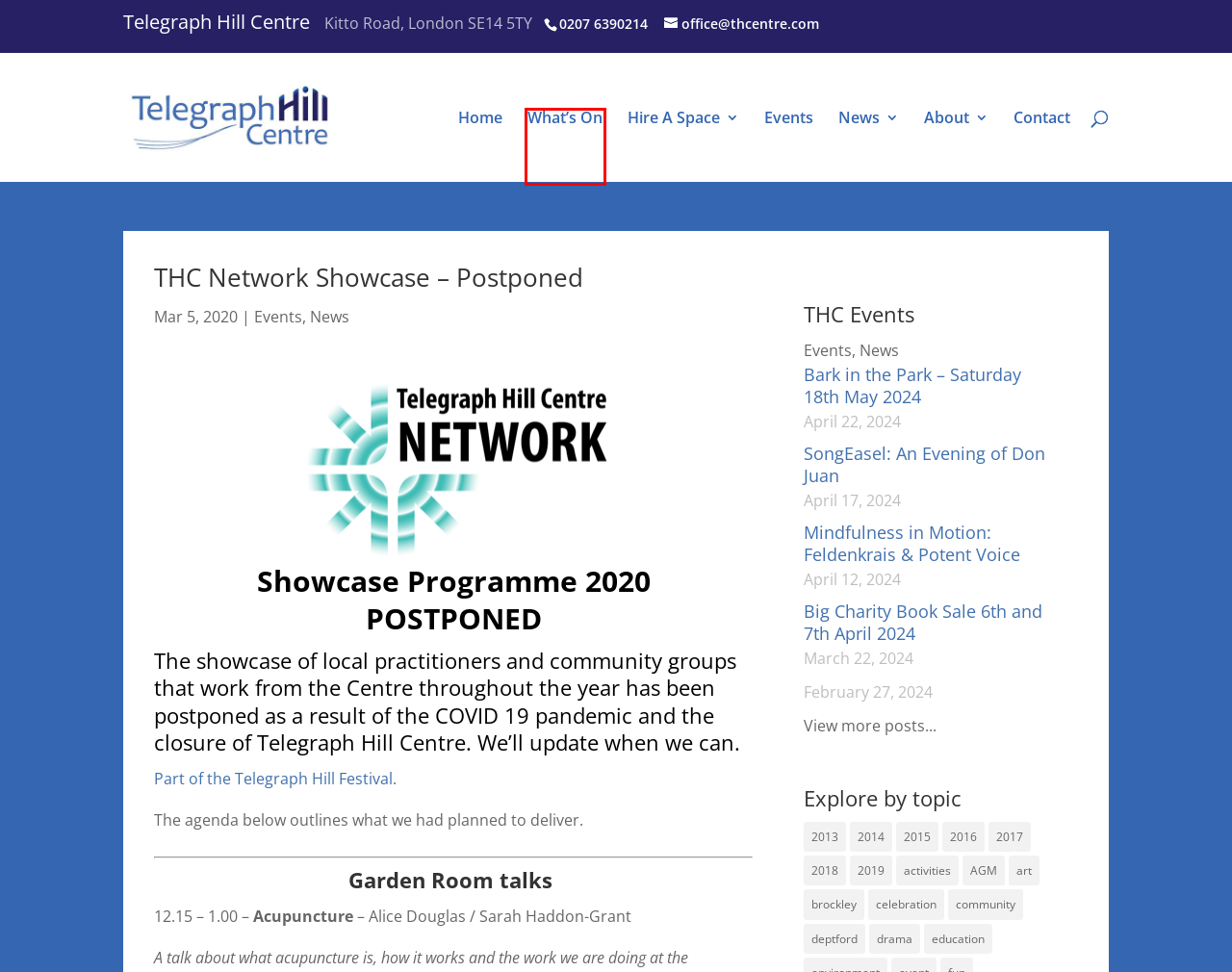Analyze the screenshot of a webpage featuring a red rectangle around an element. Pick the description that best fits the new webpage after interacting with the element inside the red bounding box. Here are the candidates:
A. 2016 | Telegraph Hill Centre
B. News | Telegraph Hill Centre
C. community | Telegraph Hill Centre
D. Bark in the Park – Saturday 18th May 2024 | Telegraph Hill Centre
E. What’s On | Telegraph Hill Centre
F. Events | Telegraph Hill Centre
G. 2014 | Telegraph Hill Centre
H. education | Telegraph Hill Centre

E